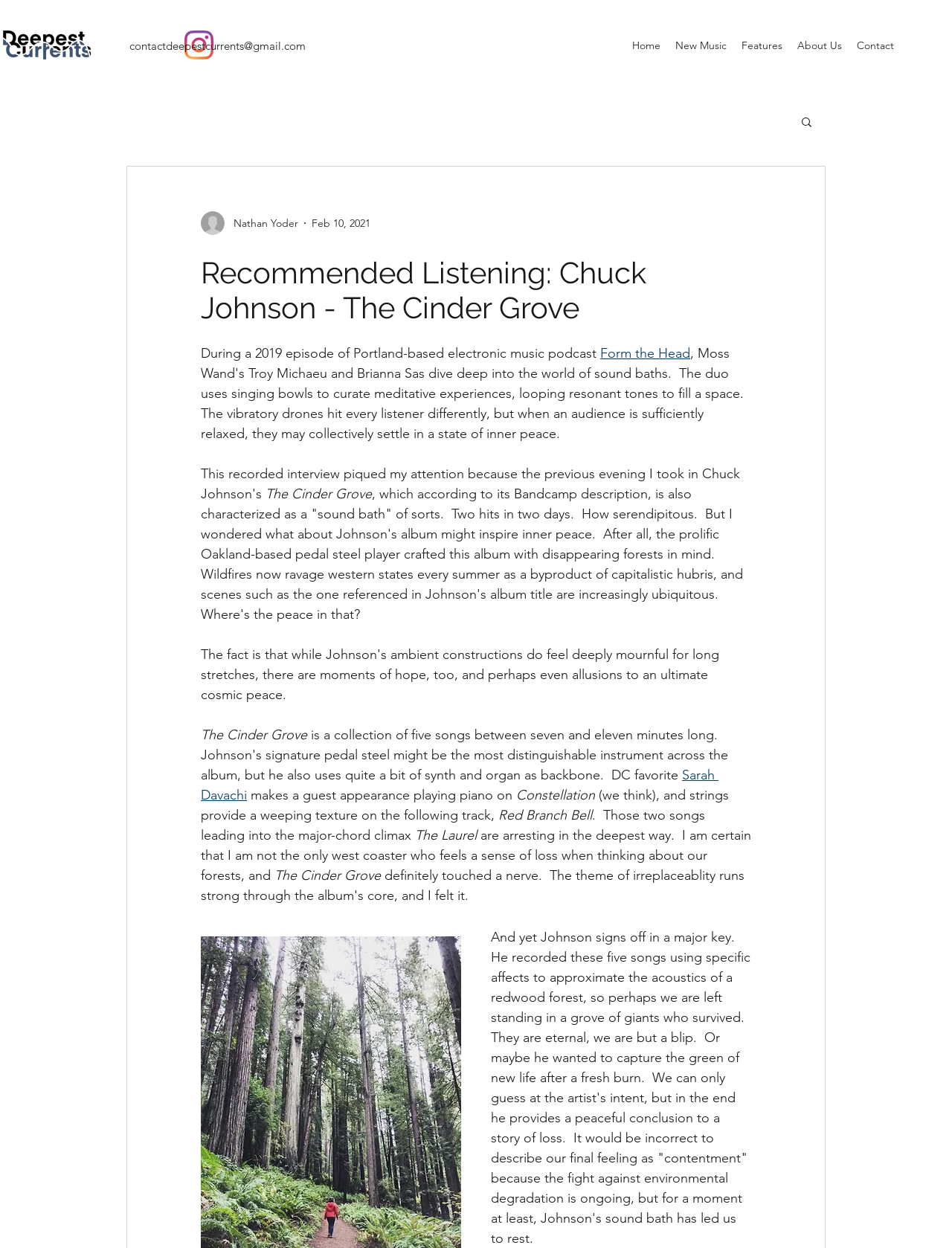Locate the bounding box coordinates of the item that should be clicked to fulfill the instruction: "Check out the New Music section".

[0.702, 0.027, 0.771, 0.045]